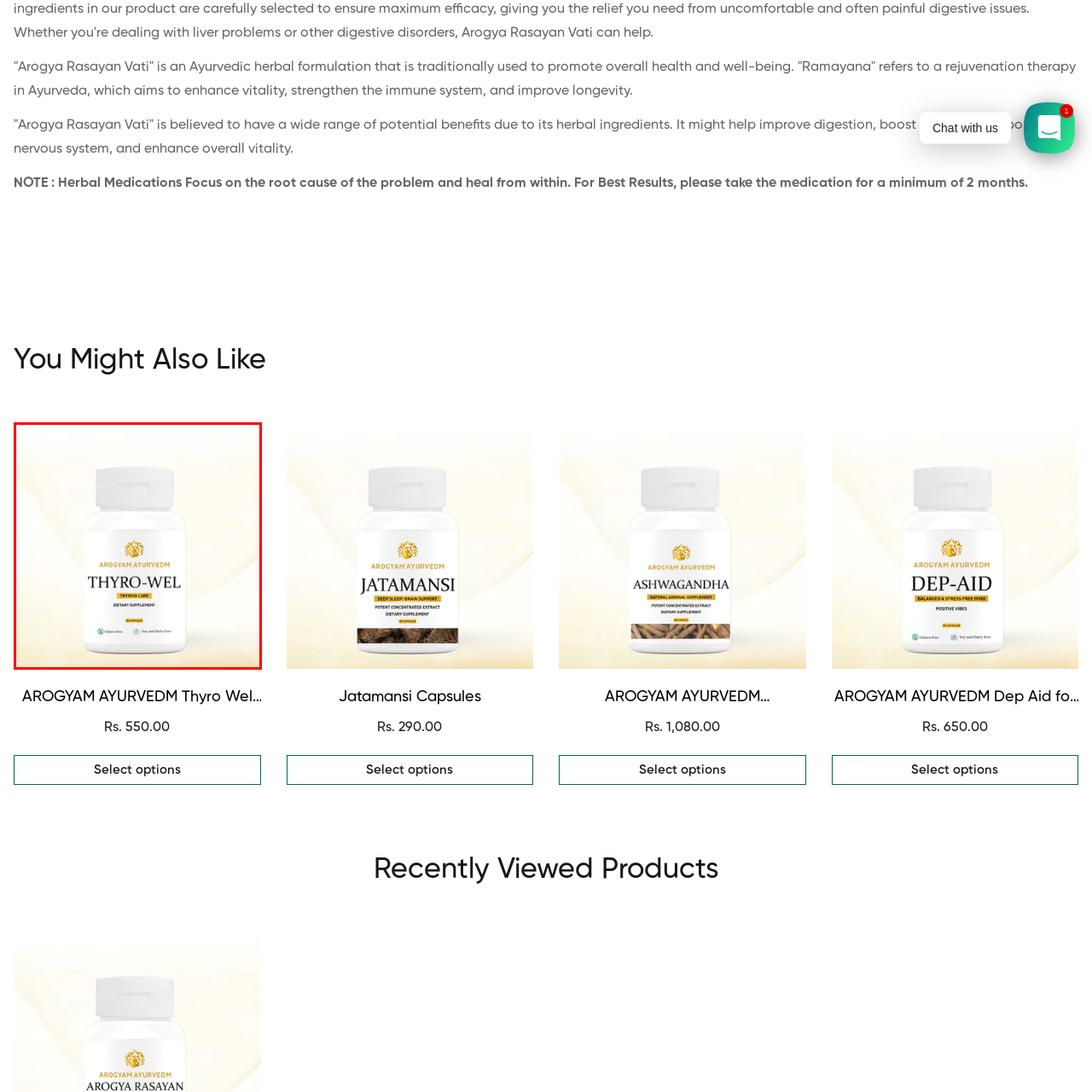What is the purpose of the dietary supplement?
Direct your attention to the image encased in the red bounding box and answer the question thoroughly, relying on the visual data provided.

The product name 'Thyro-Wel' and the packaging design suggest that the dietary supplement is aimed at supporting thyroid health, and the caption also mentions that it is designed to improve metabolism and energy levels, making it a potential choice for those looking to enhance their overall health and well-being.